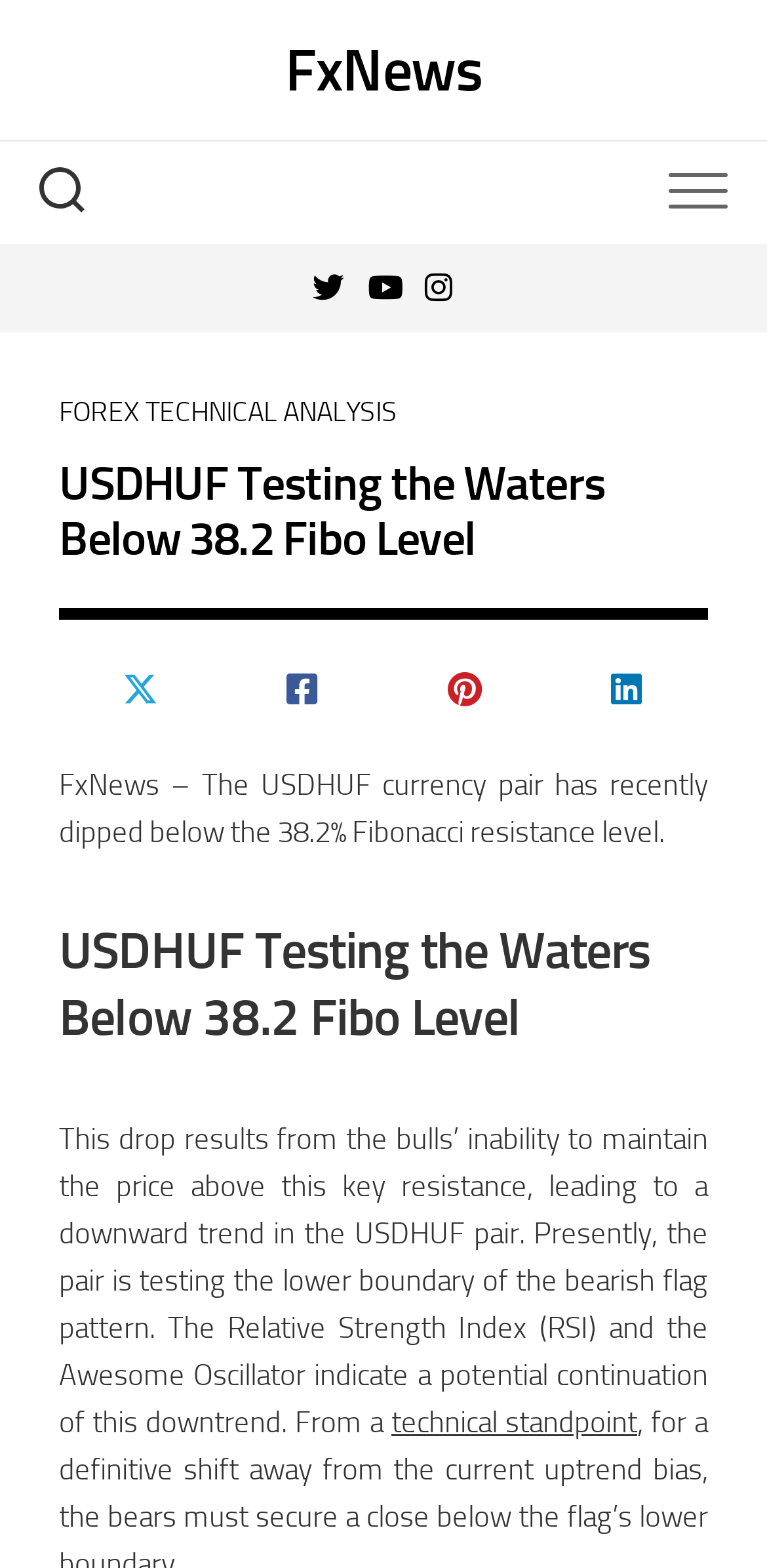Identify the bounding box coordinates of the area that should be clicked in order to complete the given instruction: "View FOREX TECHNICAL ANALYSIS". The bounding box coordinates should be four float numbers between 0 and 1, i.e., [left, top, right, bottom].

[0.077, 0.252, 0.518, 0.274]